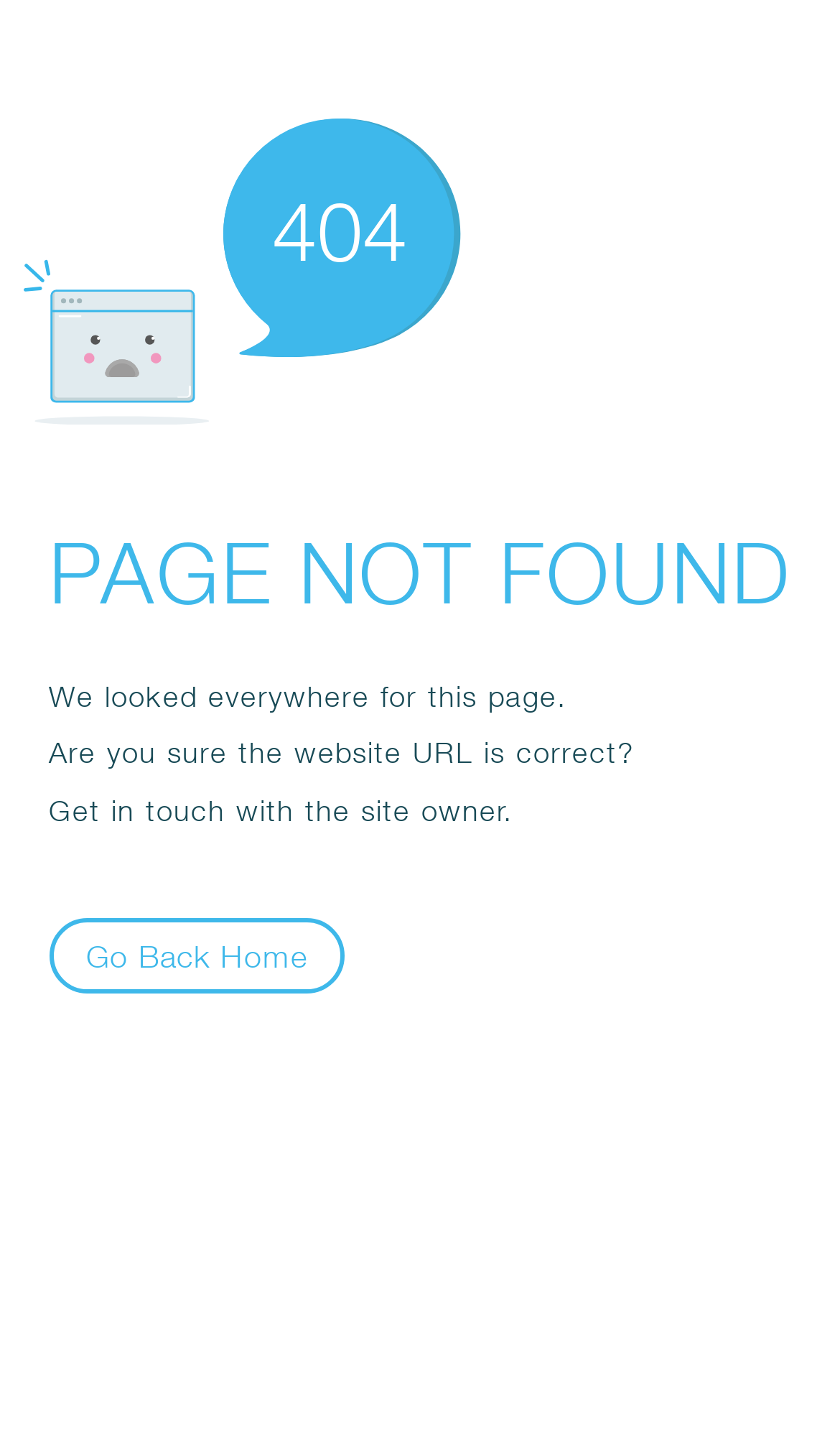What is the suggested action?
Kindly answer the question with as much detail as you can.

The suggested action is displayed as a button with the text 'Go Back Home', which is a direct child of the Root Element 'Error', and its bounding box coordinates indicate it is located near the bottom of the page.